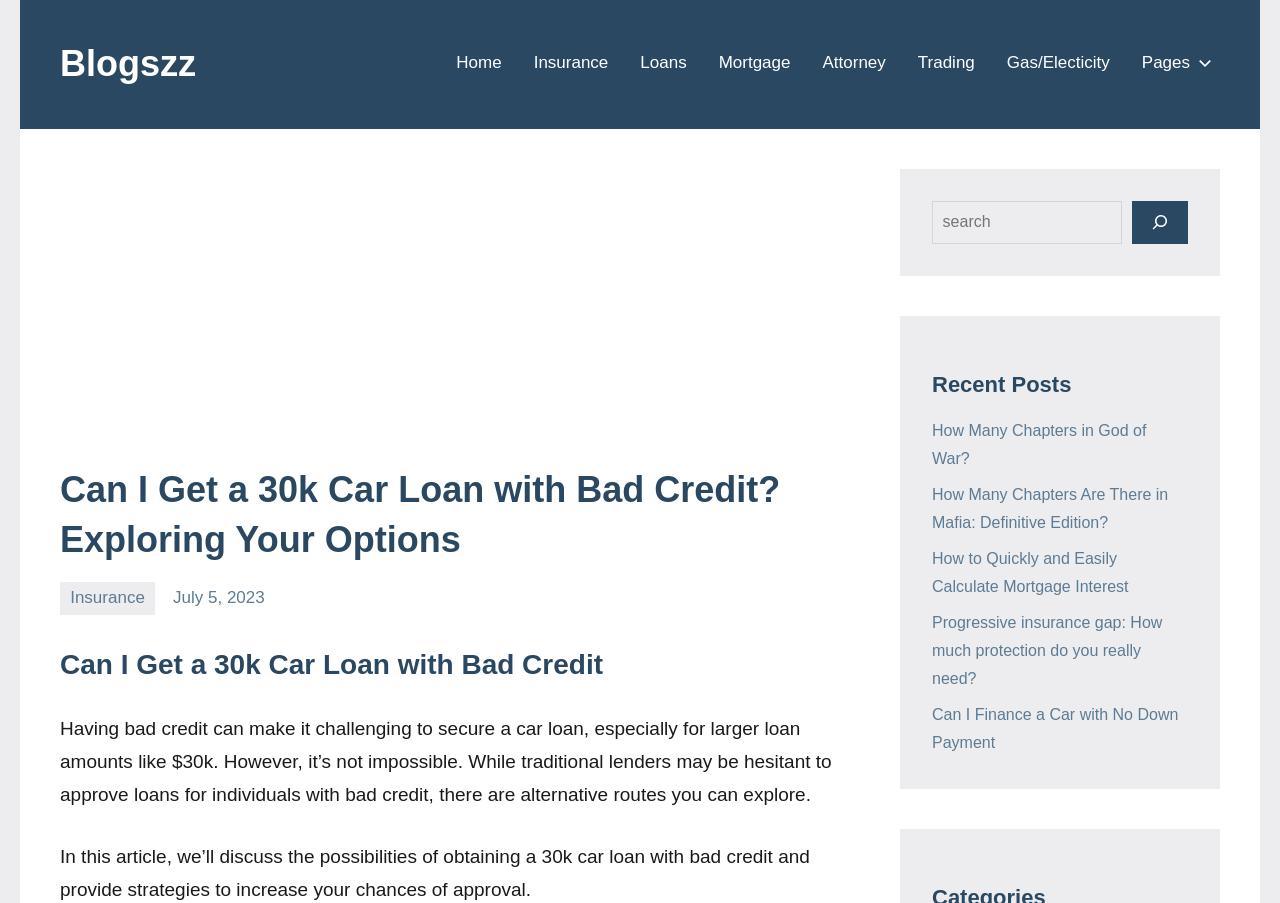Respond with a single word or phrase:
How many links are in the primary menu?

7